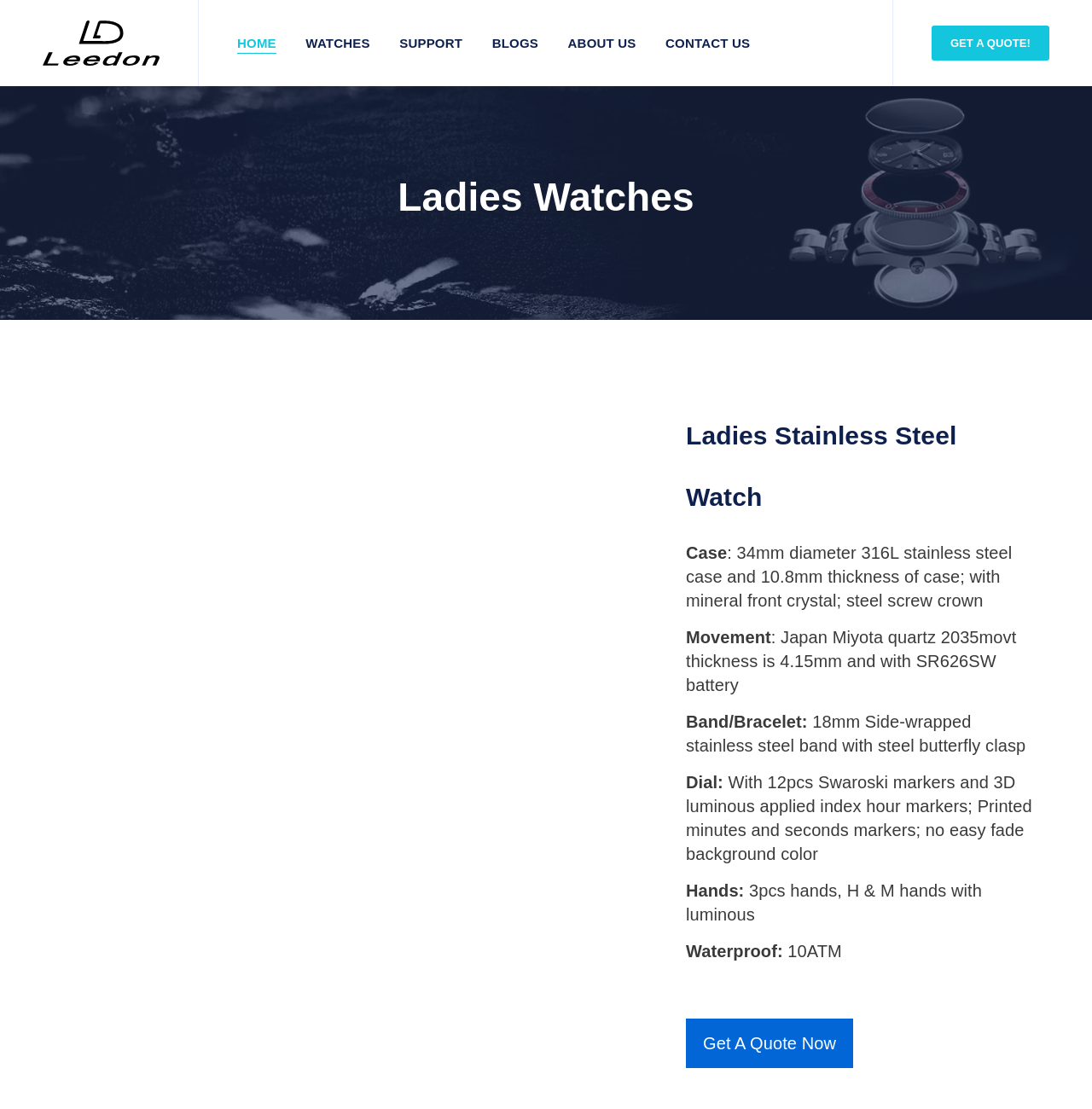Summarize the webpage in an elaborate manner.

This webpage is about Leedon Watch's Ladies Stainless Steel Watch, a sleek and stylish timepiece that blends quality craftsmanship with affordability. At the top left corner, there is a logo image with a link to the homepage. Below the logo, there is a navigation menu with links to HOME, WATCHES, SUPPORT, BLOGS, ABOUT US, and CONTACT US. On the top right corner, there is a call-to-action link "GET A QUOTE!".

The main content of the webpage is divided into sections. The first section is headed by "Ladies Watches" and is followed by a subheading "Ladies Stainless Steel Watch". Below the subheading, there are several sections describing the watch's features, including Case, Movement, Band/Bracelet, Dial, Hands, and Waterproof. Each section has a brief title and a detailed description of the feature.

The Case section describes the watch's case material, diameter, and thickness, as well as the front crystal and screw crown. The Movement section details the Japan Miyota quartz movement and battery life. The Band/Bracelet section describes the stainless steel band and steel butterfly clasp. The Dial section describes the watch face, including the Swaroski markers, luminous applied index hour markers, and printed minutes and seconds markers. The Hands section describes the three hands, including hour and minute hands with luminous. The Waterproof section indicates that the watch is 10ATM waterproof.

At the bottom of the main content, there is a call-to-action link "Get A Quote Now". Overall, the webpage provides detailed information about the Ladies Stainless Steel Watch, highlighting its features and quality craftsmanship.